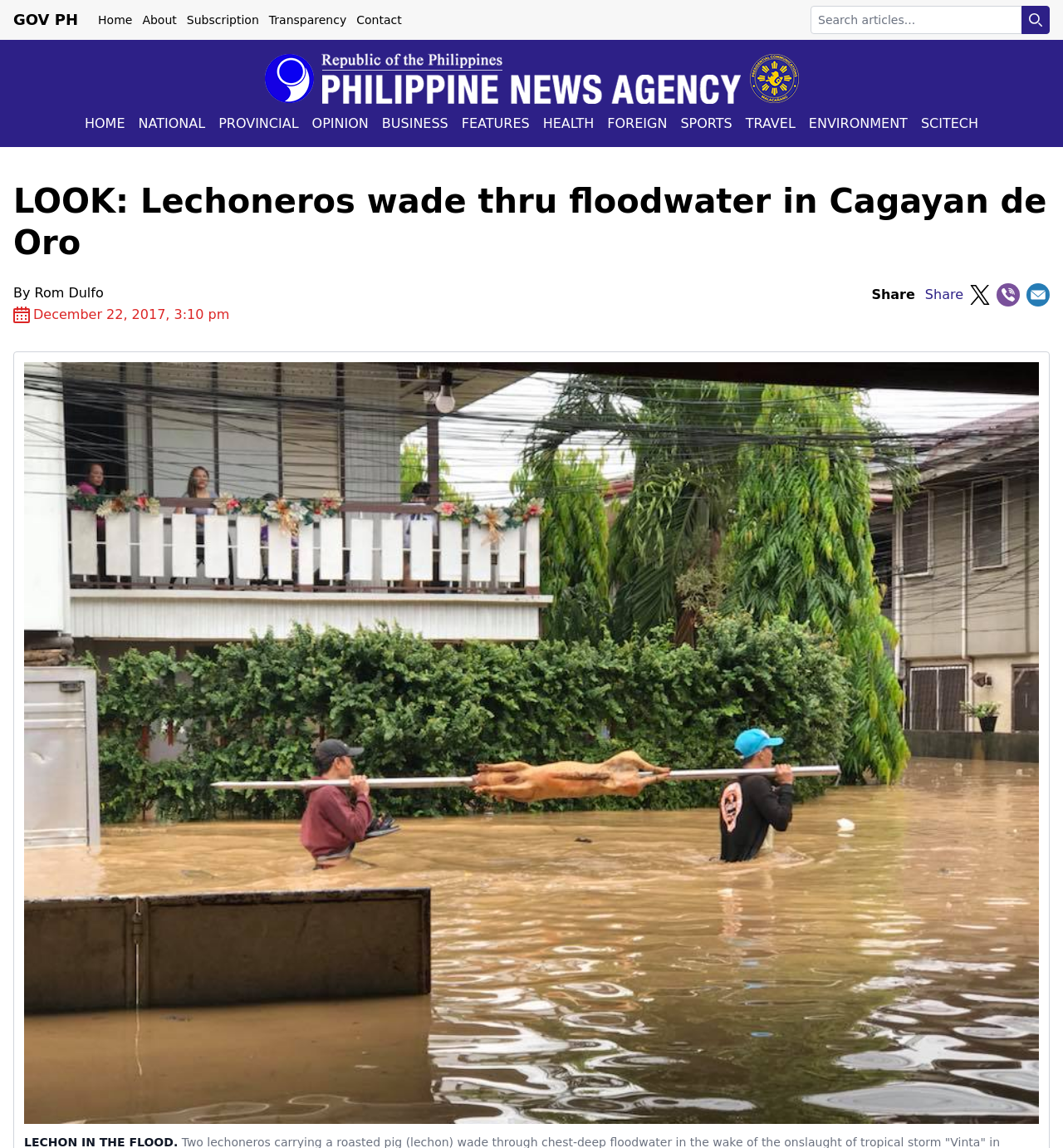Please answer the following query using a single word or phrase: 
What is the topic of the news article?

Flood